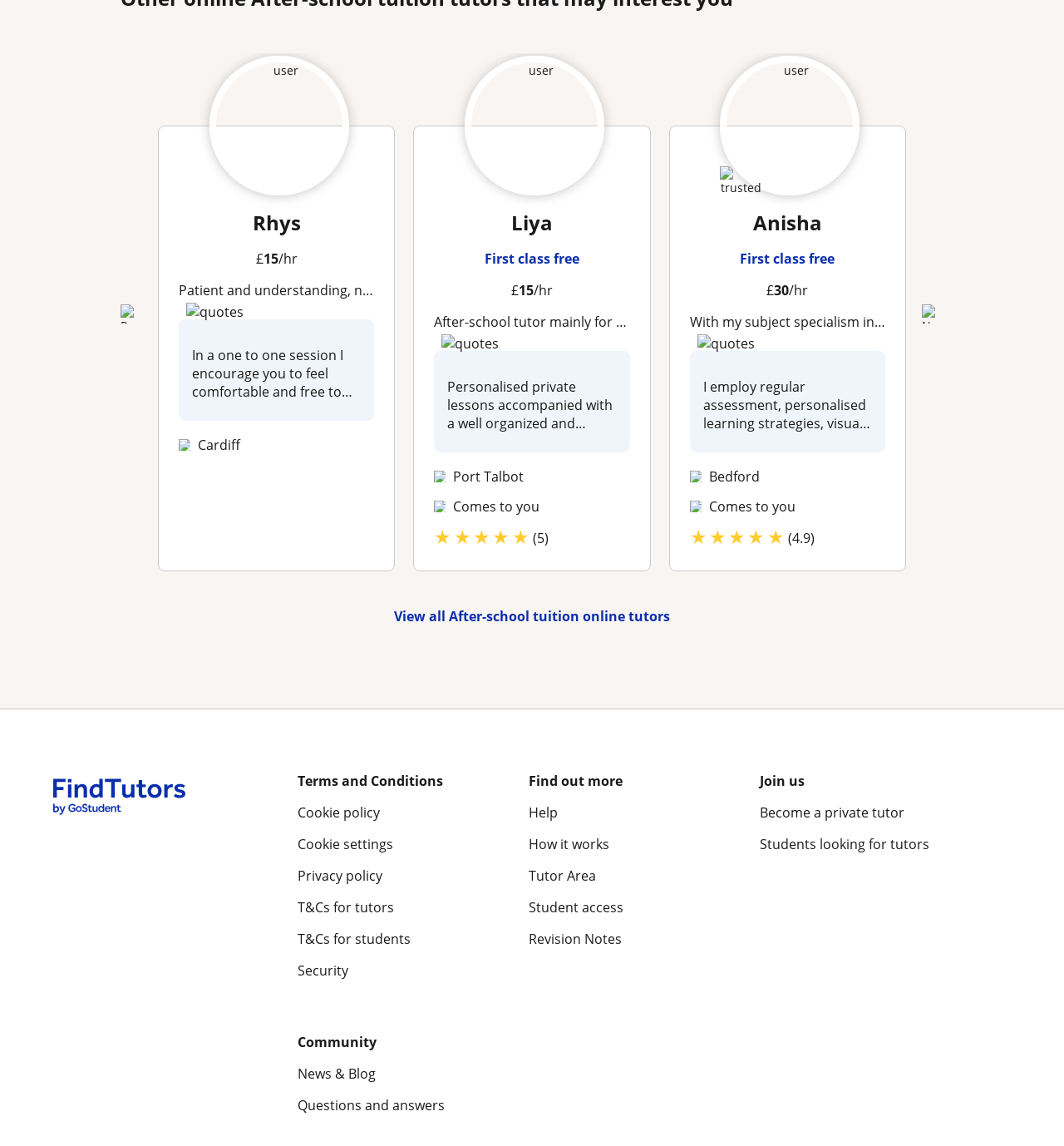Please find the bounding box coordinates of the section that needs to be clicked to achieve this instruction: "View tutor Anisha's profile".

[0.626, 0.047, 0.854, 0.501]